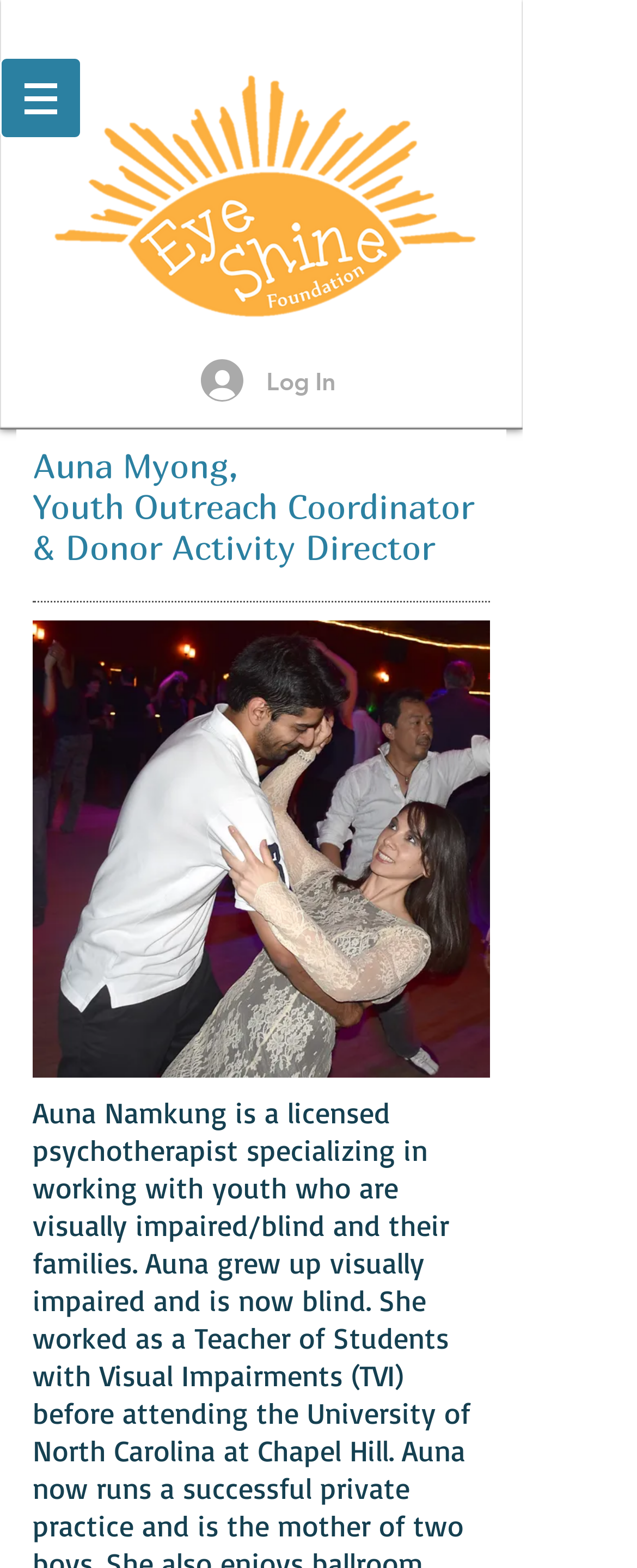What is the logo above the navigation menu?
From the image, provide a succinct answer in one word or a short phrase.

Site